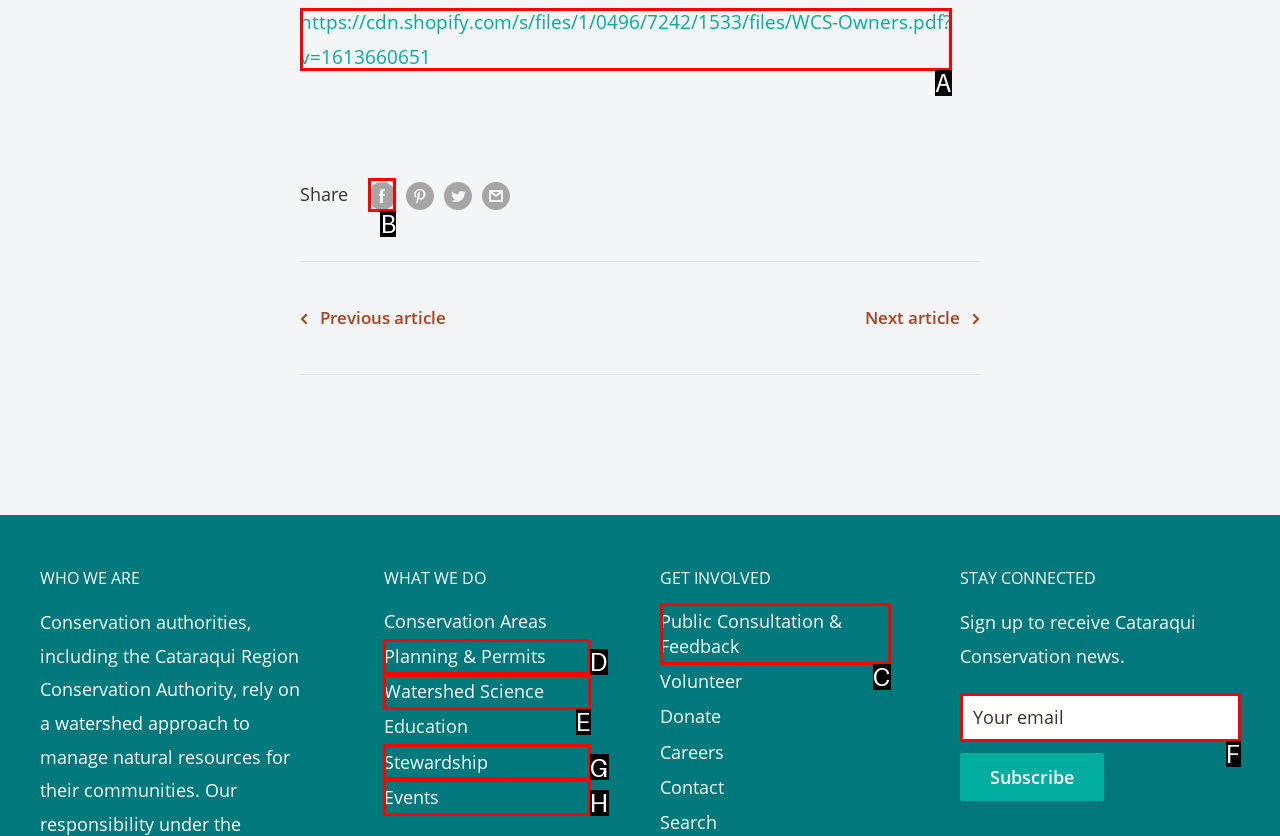Identify the HTML element that should be clicked to accomplish the task: Share on Facebook
Provide the option's letter from the given choices.

B